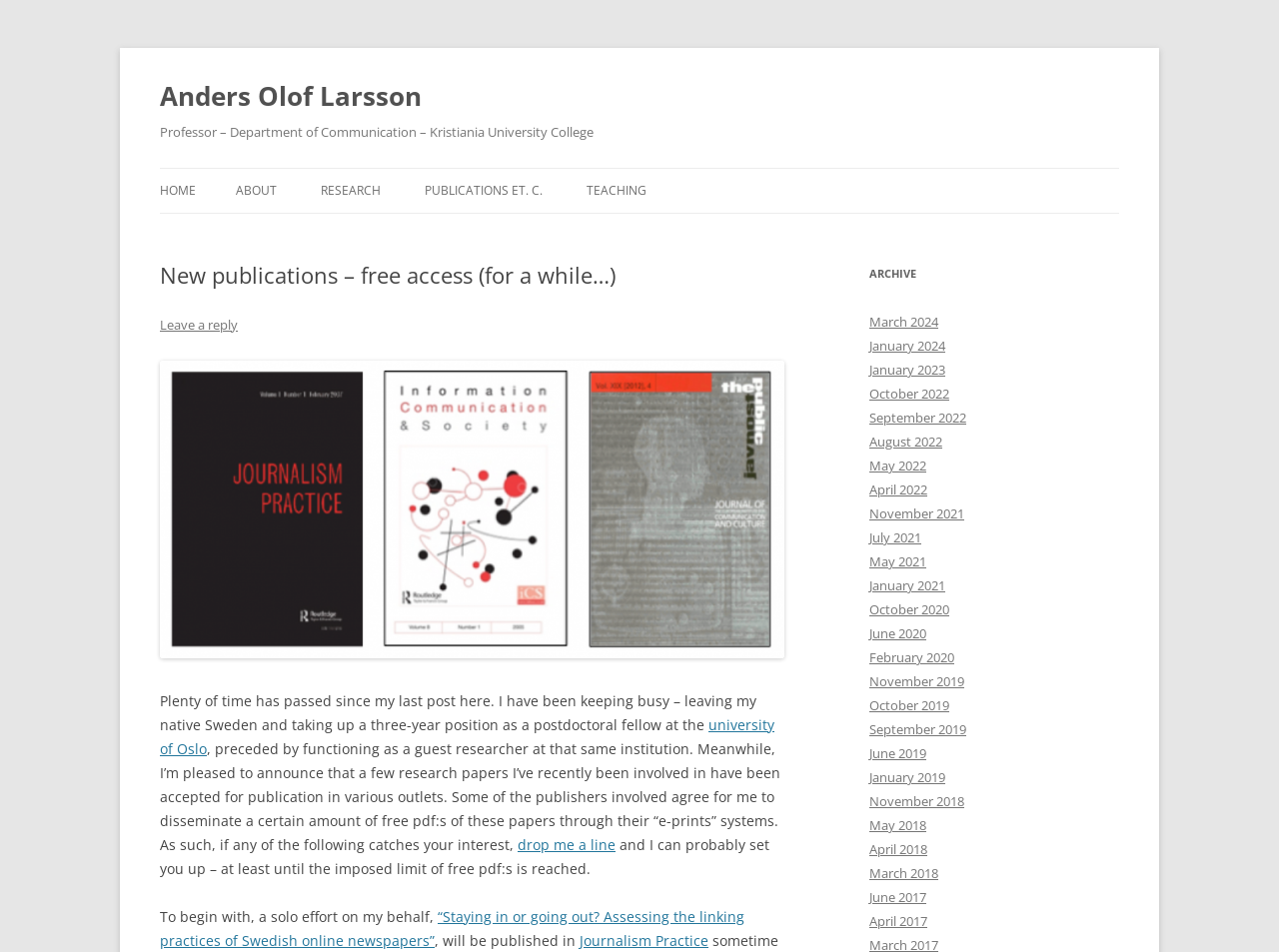Provide the bounding box coordinates of the HTML element this sentence describes: "September 2019". The bounding box coordinates consist of four float numbers between 0 and 1, i.e., [left, top, right, bottom].

[0.68, 0.757, 0.755, 0.776]